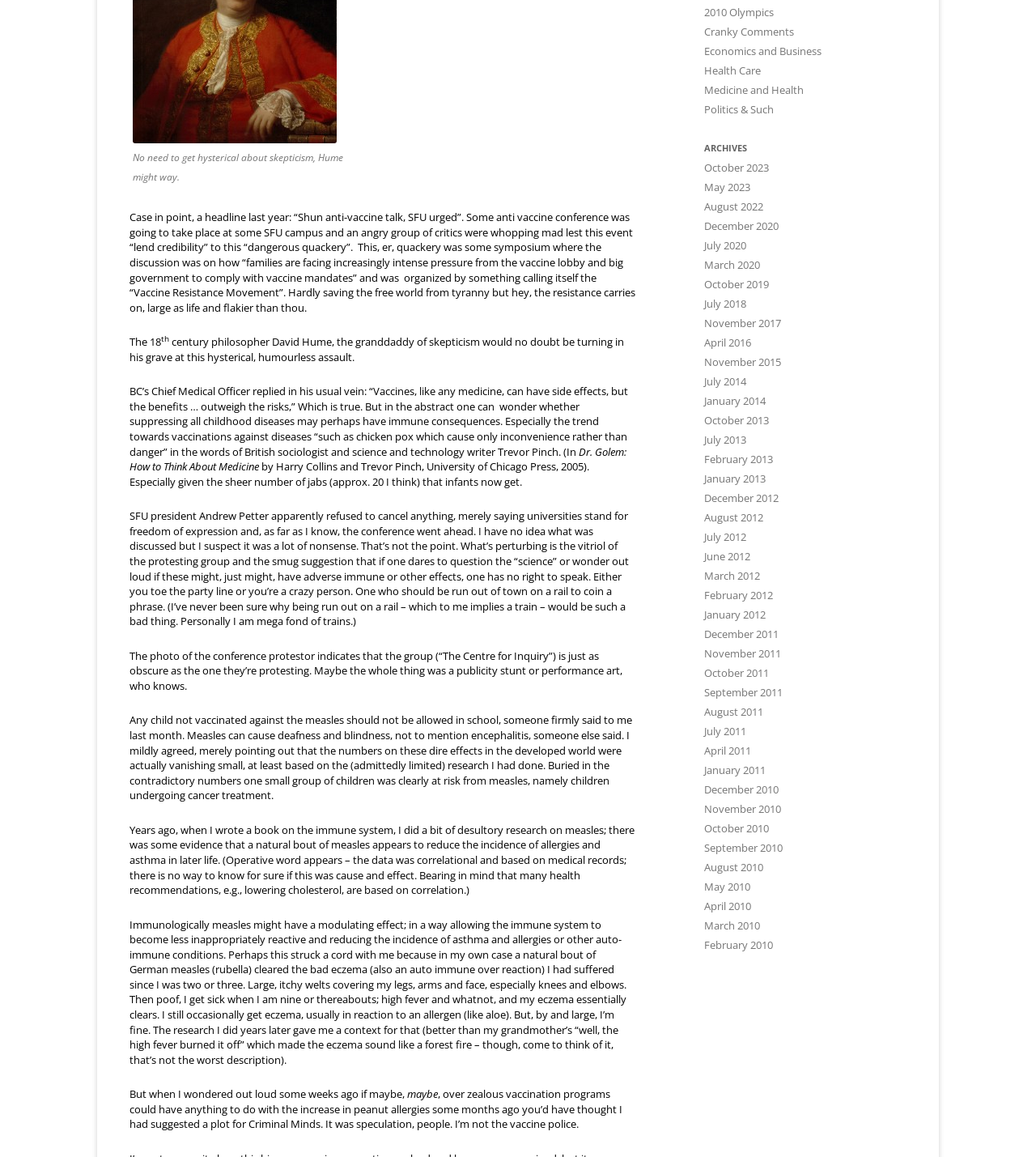Using the webpage screenshot, locate the HTML element that fits the following description and provide its bounding box: "Economics and Business".

[0.68, 0.038, 0.793, 0.051]